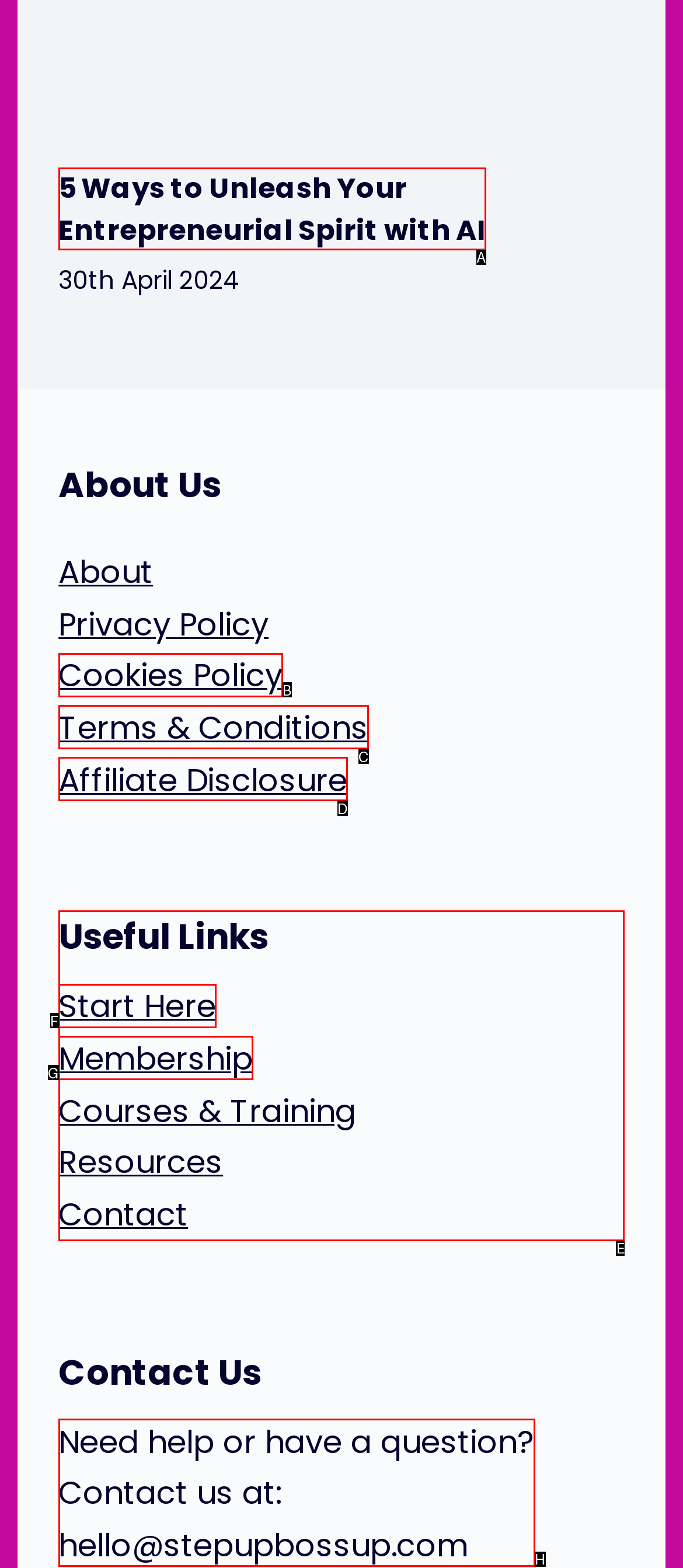Identify the HTML element to click to execute this task: contact us for help or questions Respond with the letter corresponding to the proper option.

H